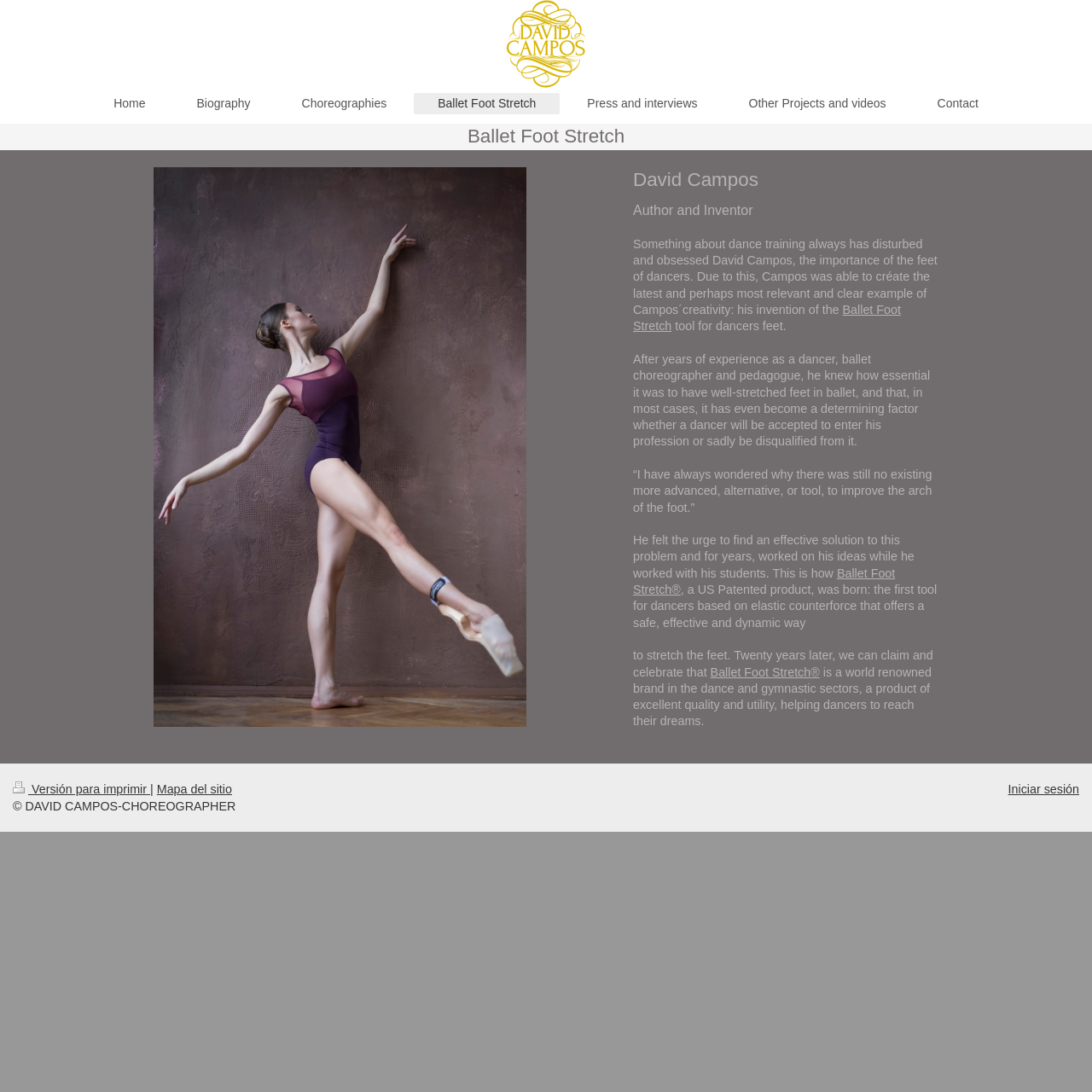Specify the bounding box coordinates of the region I need to click to perform the following instruction: "Go to Home page". The coordinates must be four float numbers in the range of 0 to 1, i.e., [left, top, right, bottom].

[0.082, 0.085, 0.155, 0.104]